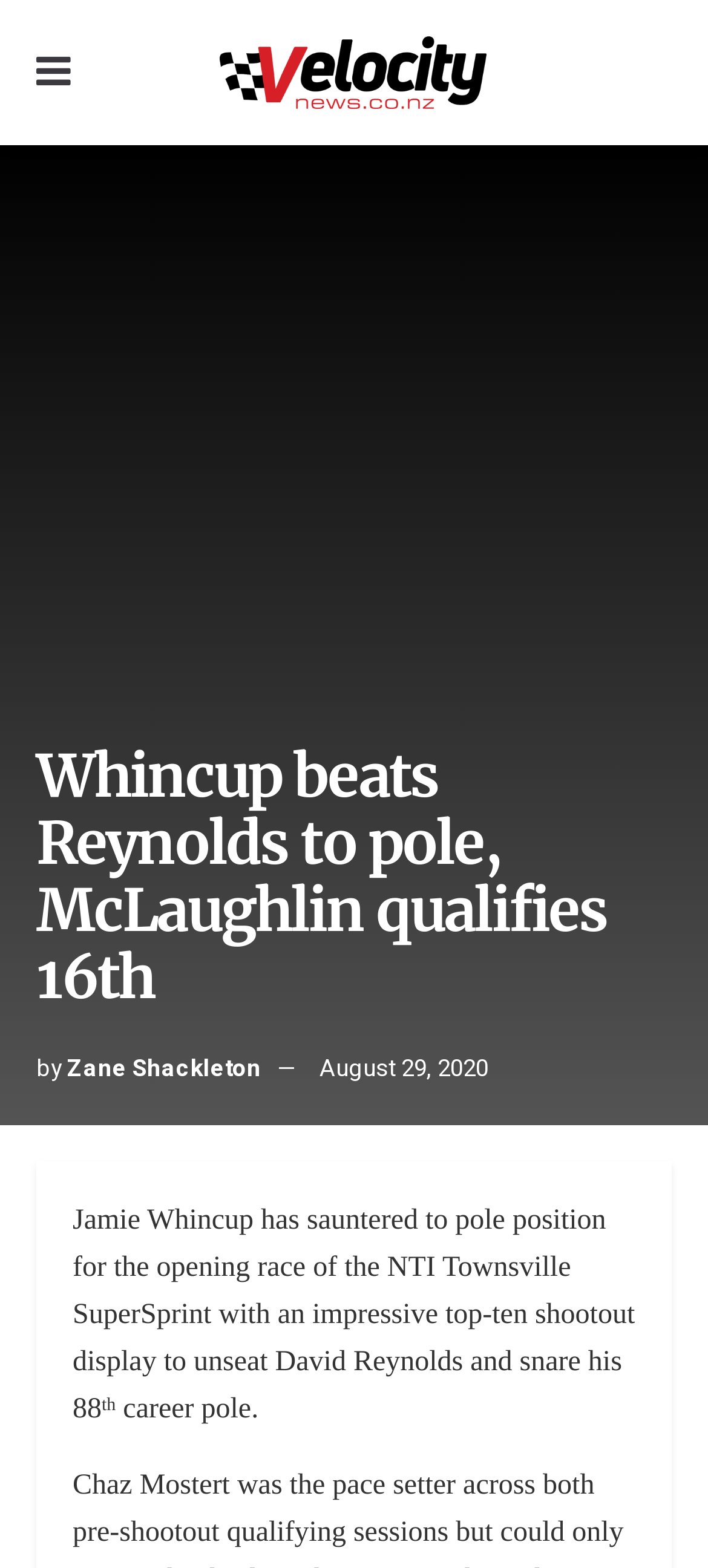Locate the bounding box of the user interface element based on this description: "aria-label="Open social modal"".

None